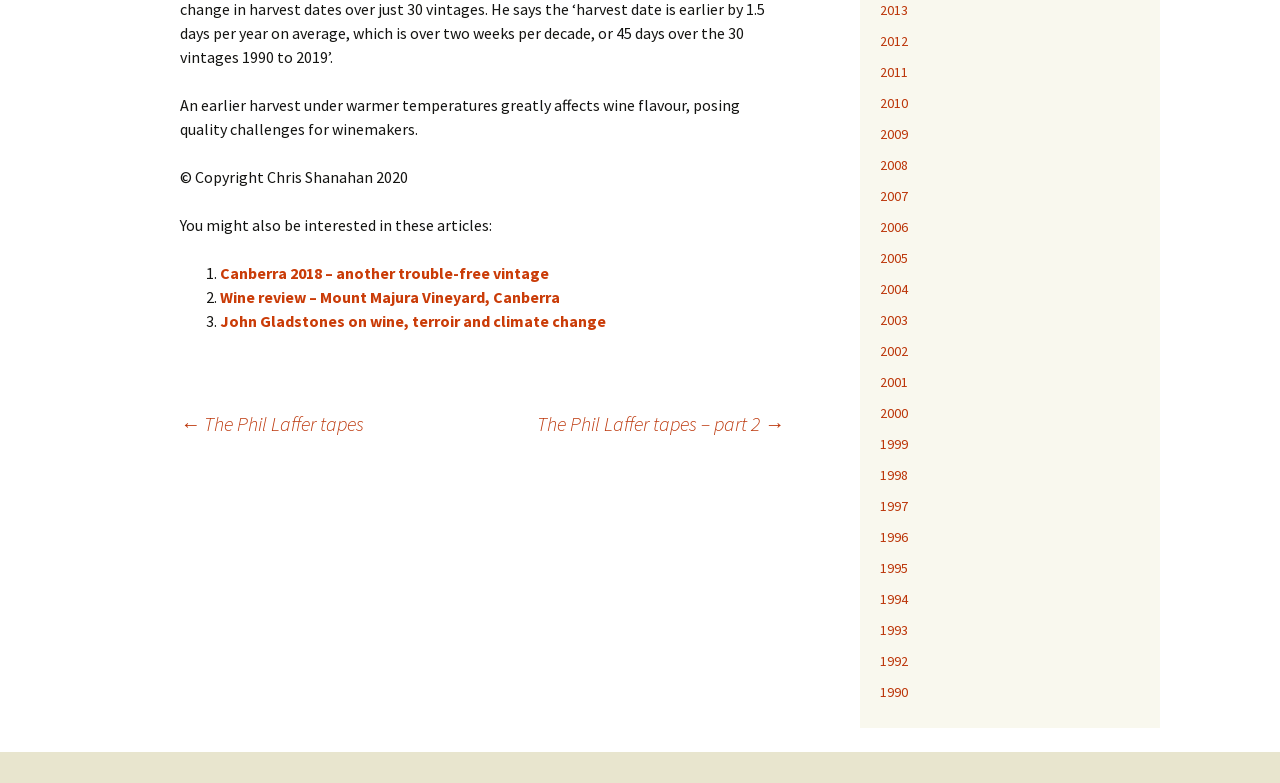What is the copyright year of the webpage?
Using the image, respond with a single word or phrase.

2020